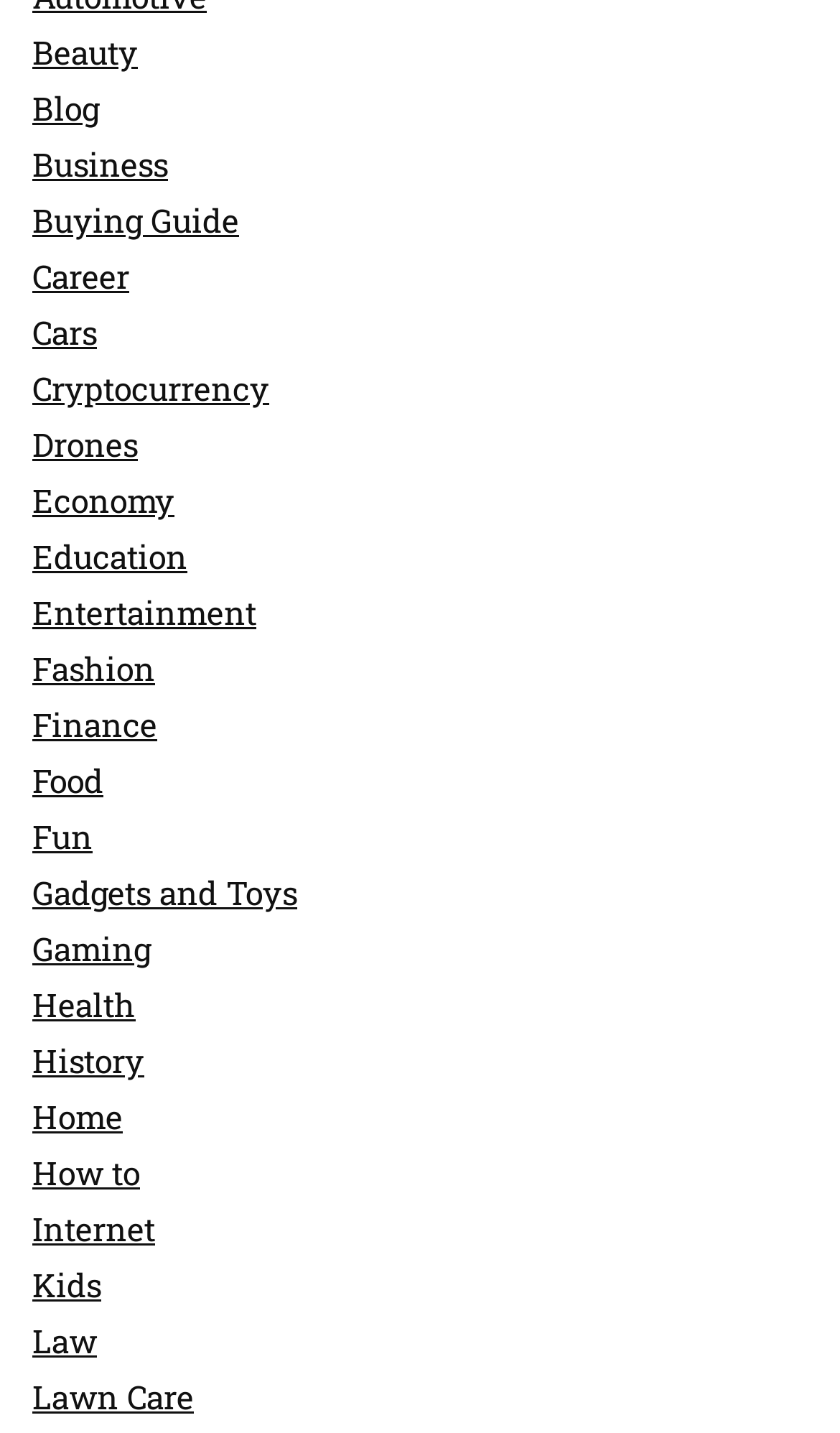Give a concise answer using only one word or phrase for this question:
What are the main categories on this webpage?

Various topics